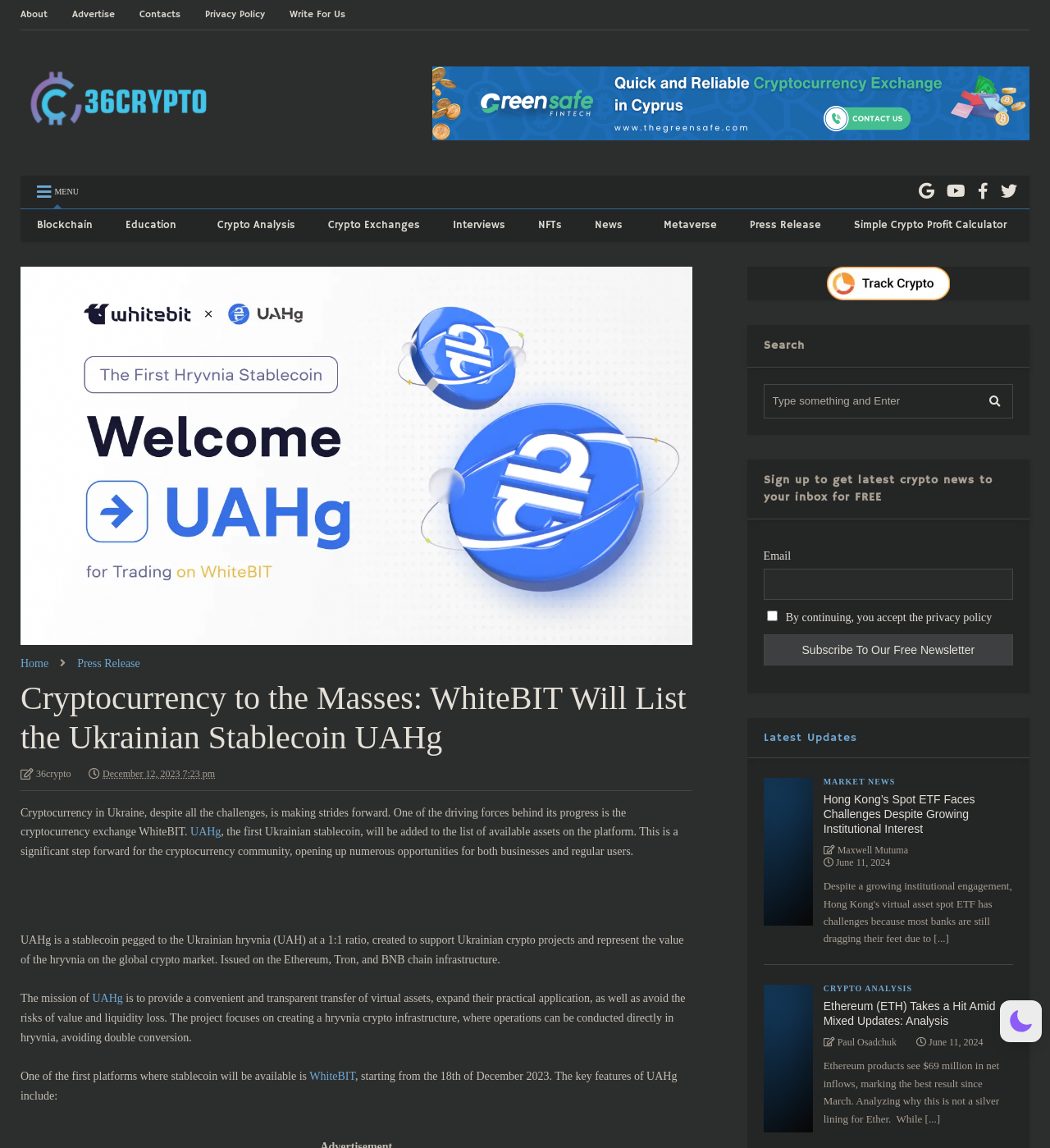Can you give a comprehensive explanation to the question given the content of the image?
What is the ratio of UAHg to the Ukrainian hryvnia?

According to the article, UAHg is a stablecoin pegged to the Ukrainian hryvnia (UAH) at a 1:1 ratio, created to support Ukrainian crypto projects and represent the value of the hryvnia on the global crypto market.